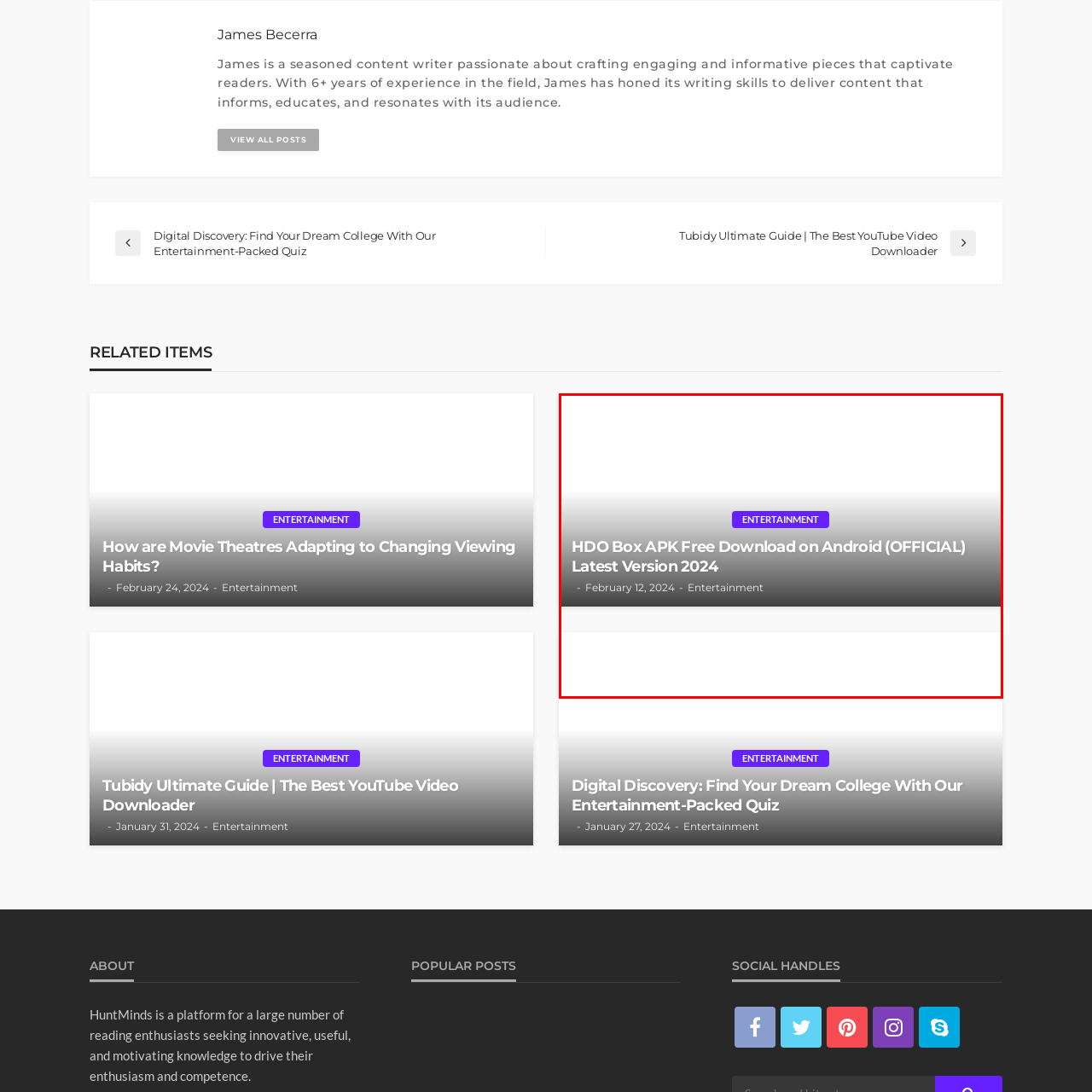Check the content in the red bounding box and reply to the question using a single word or phrase:
When was the article published?

February 12, 2024